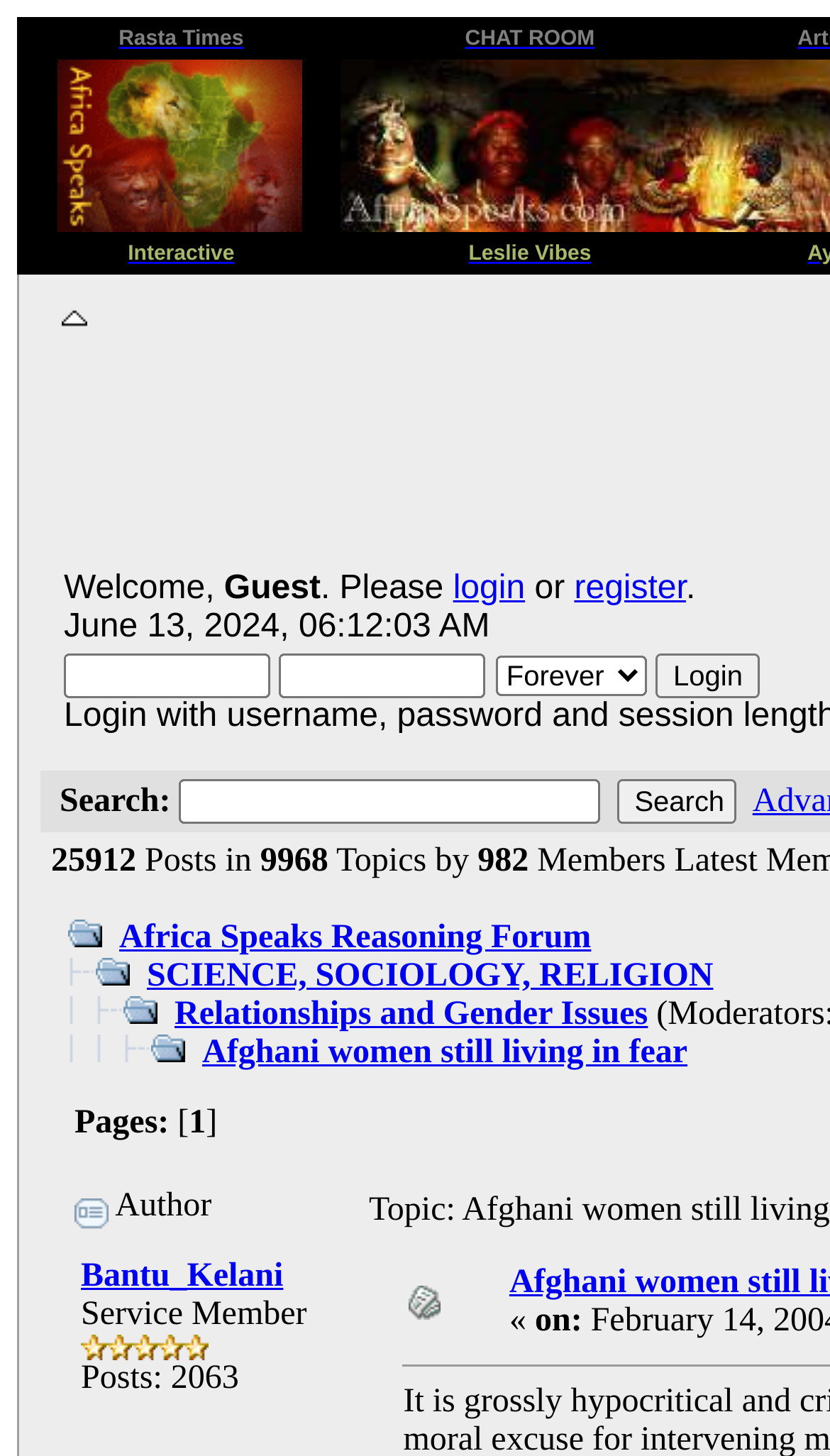How many textboxes are there in the login/register section?
Answer with a single word or phrase by referring to the visual content.

3